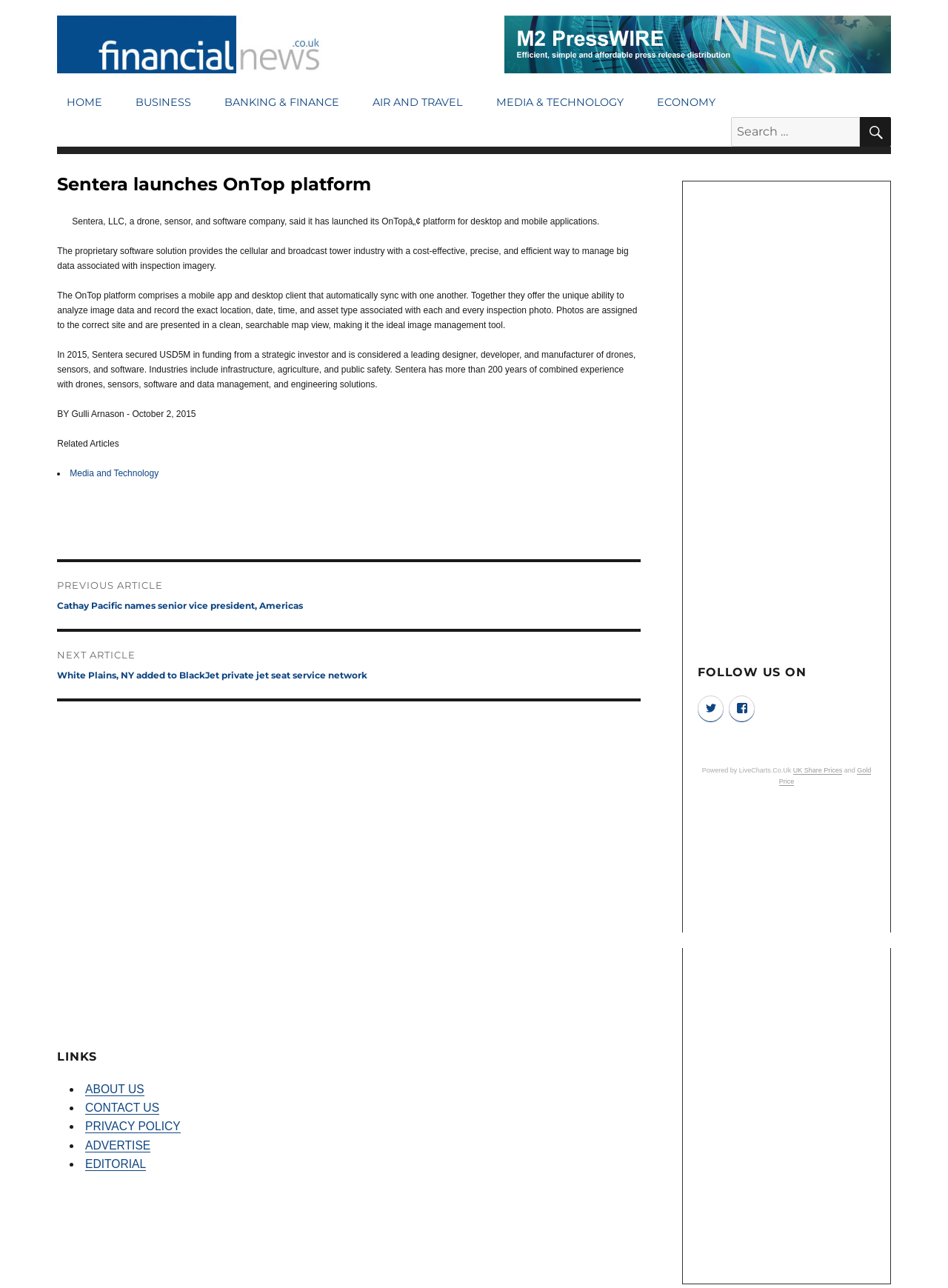Determine the main heading text of the webpage.

Sentera launches OnTop platform